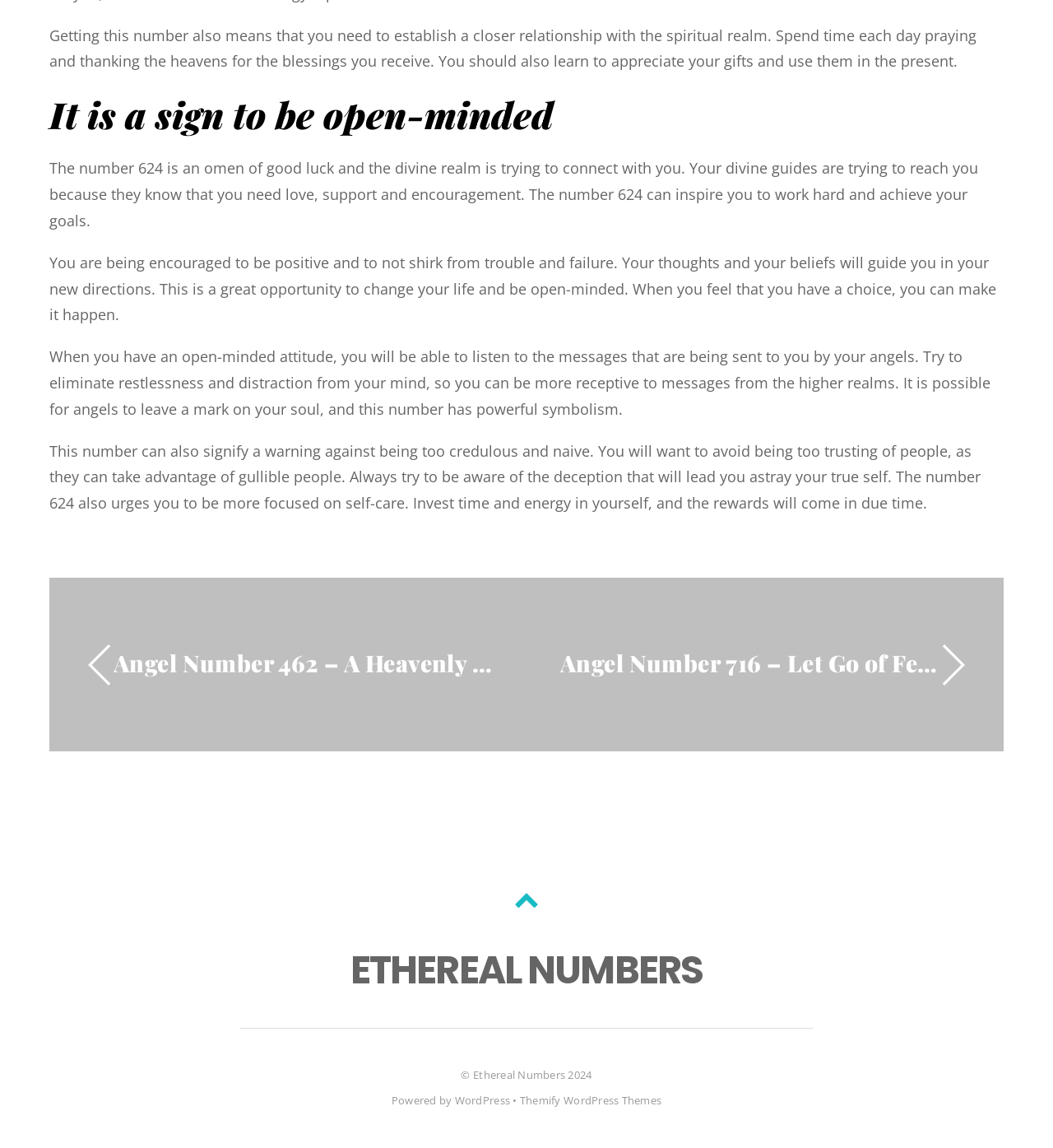Reply to the question with a single word or phrase:
What is the purpose of the link 'Back to top'?

To navigate to the top of the page